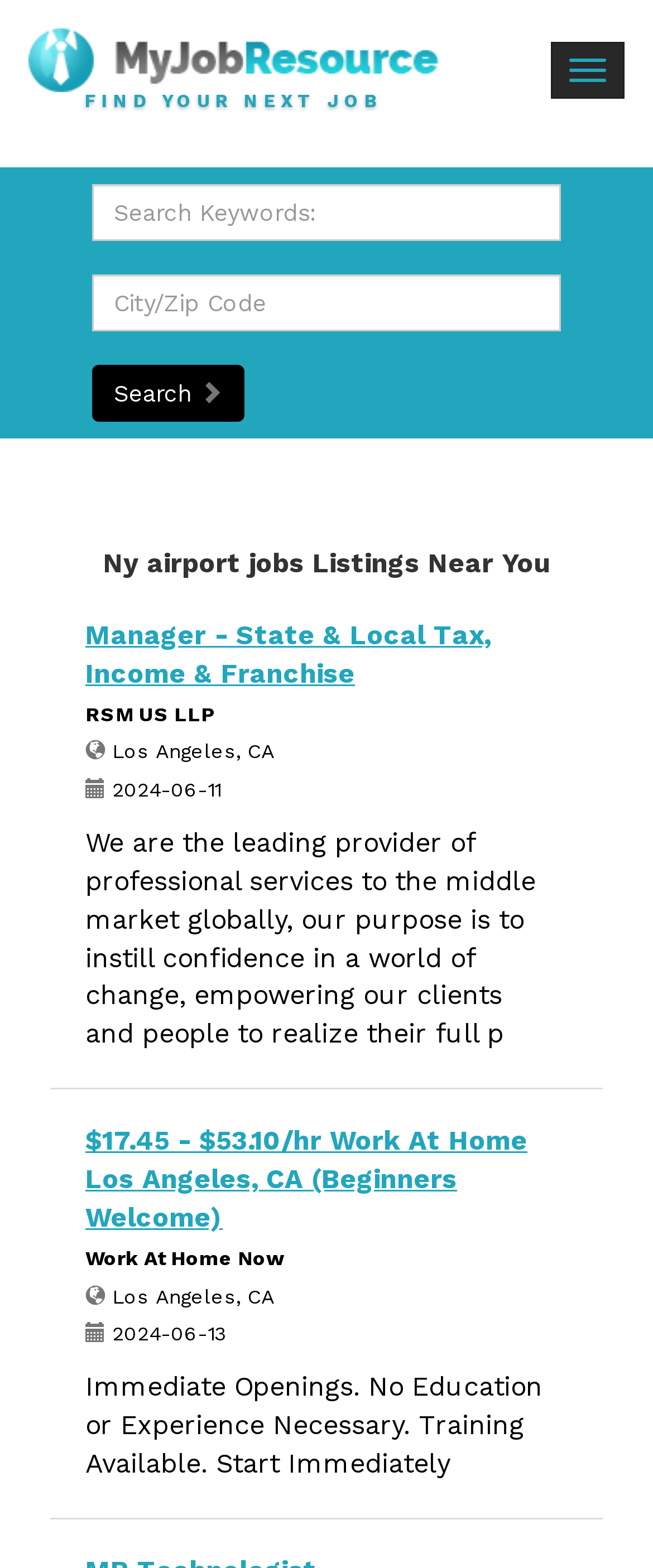Describe all visible elements and their arrangement on the webpage.

The webpage is a job search platform, specifically focused on Ny airport jobs. At the top left corner, there is an image of the company logo, "MyJobResource", accompanied by a heading that reads "FIND YOUR NEXT JOB". 

On the top right corner, there is a button labeled "Toggle navigation". Below the logo and heading, there are two textboxes, one for "Search Keywords" and another for "City/Zip Code", followed by a "Search" button. 

When the "Search" button is clicked, a list of job listings appears below. The first listing is titled "Ny airport jobs Listings Near You". The subsequent listings are presented as links, with detailed job descriptions, including job titles, company names, locations, and dates. There are at least two job listings, one for a "Manager - State & Local Tax, Income & Franchise" position at RSM US LLP in Los Angeles, CA, and another for a "Work At Home" opportunity with Work At Home Now in Los Angeles, CA.